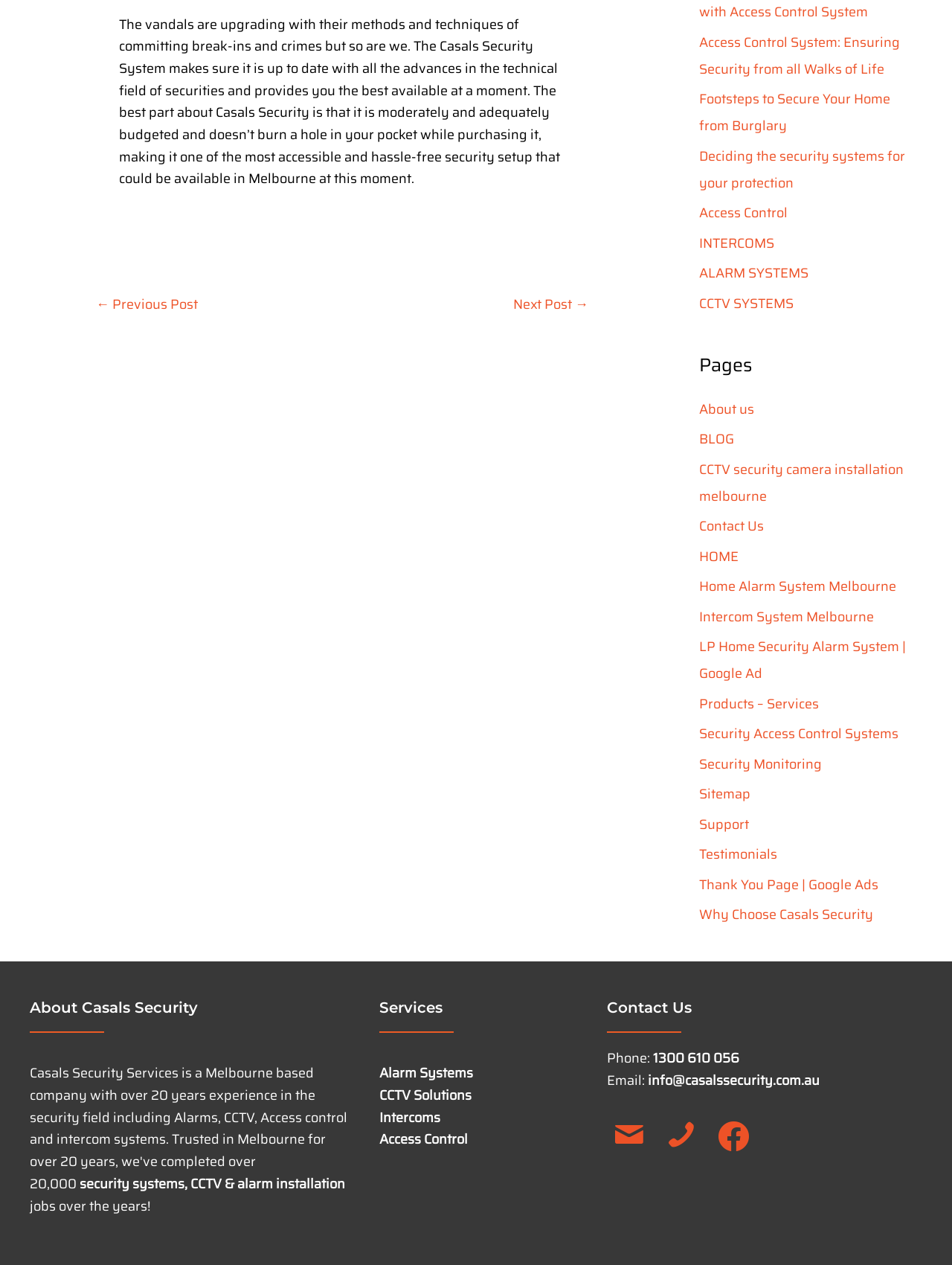How many navigation links are there in the 'Pages' section?
Using the visual information, answer the question in a single word or phrase.

15